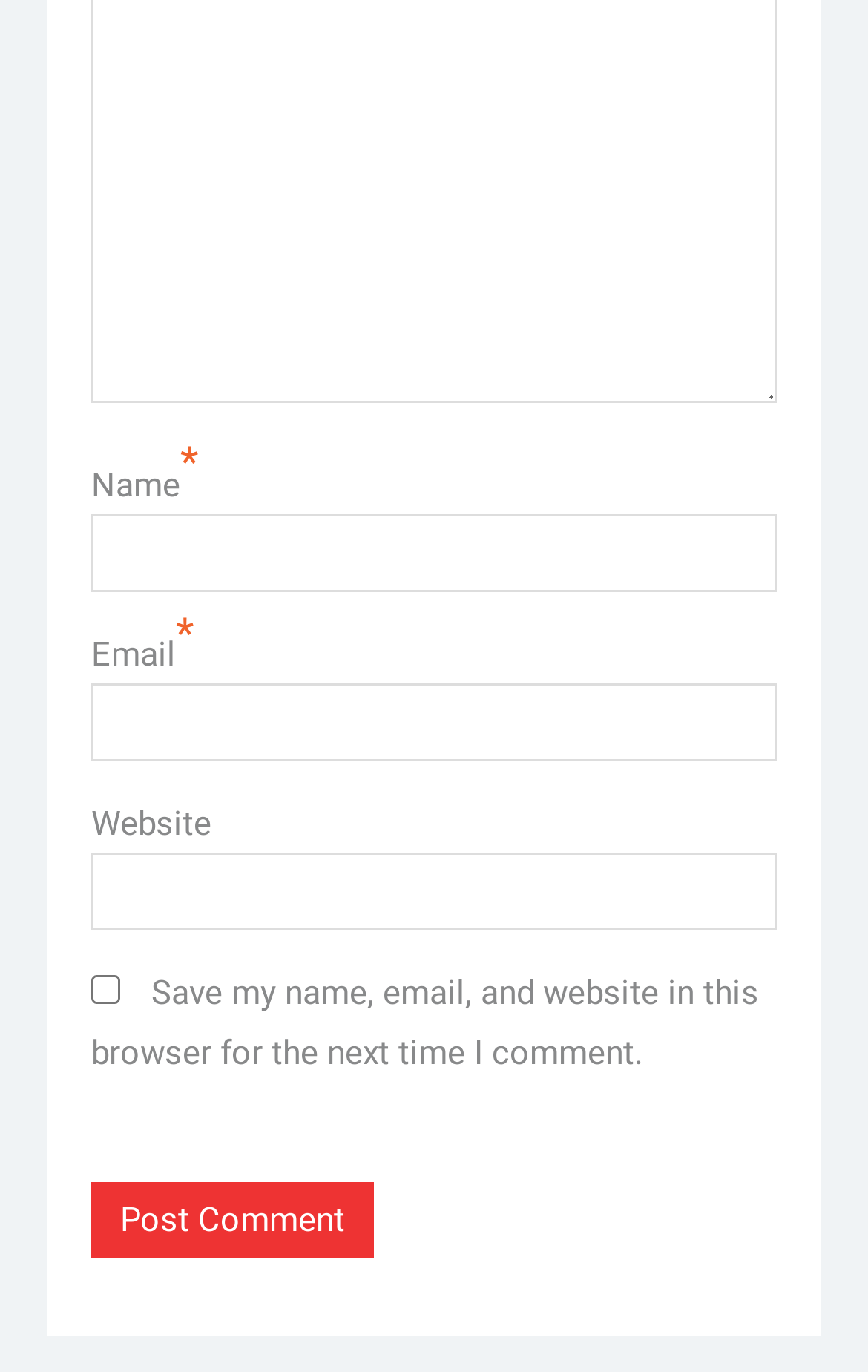What is the function of the button at the bottom?
Based on the image, provide a one-word or brief-phrase response.

Post Comment